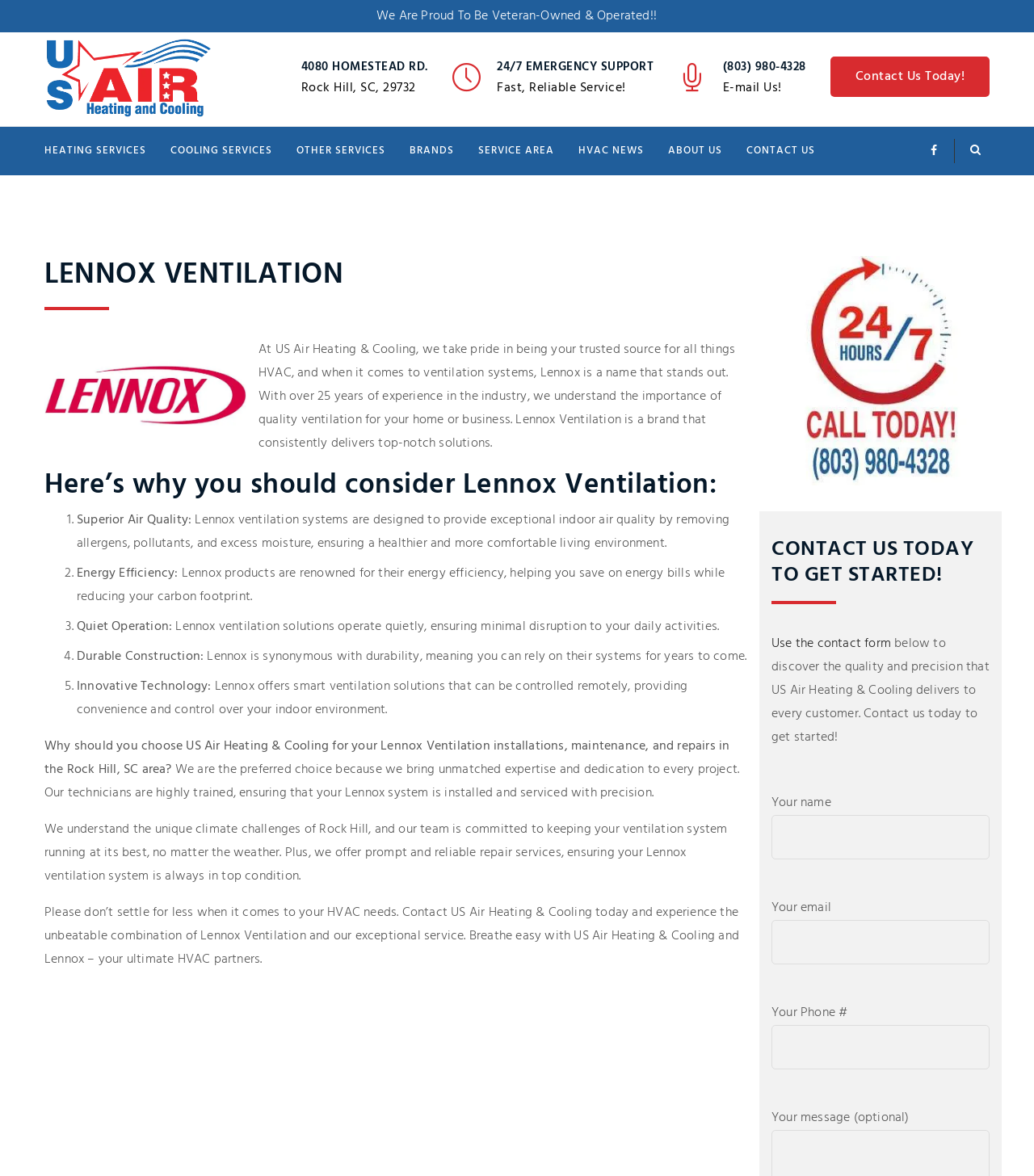Find the bounding box coordinates for the area that must be clicked to perform this action: "Enter your name in the input field".

[0.746, 0.693, 0.957, 0.731]